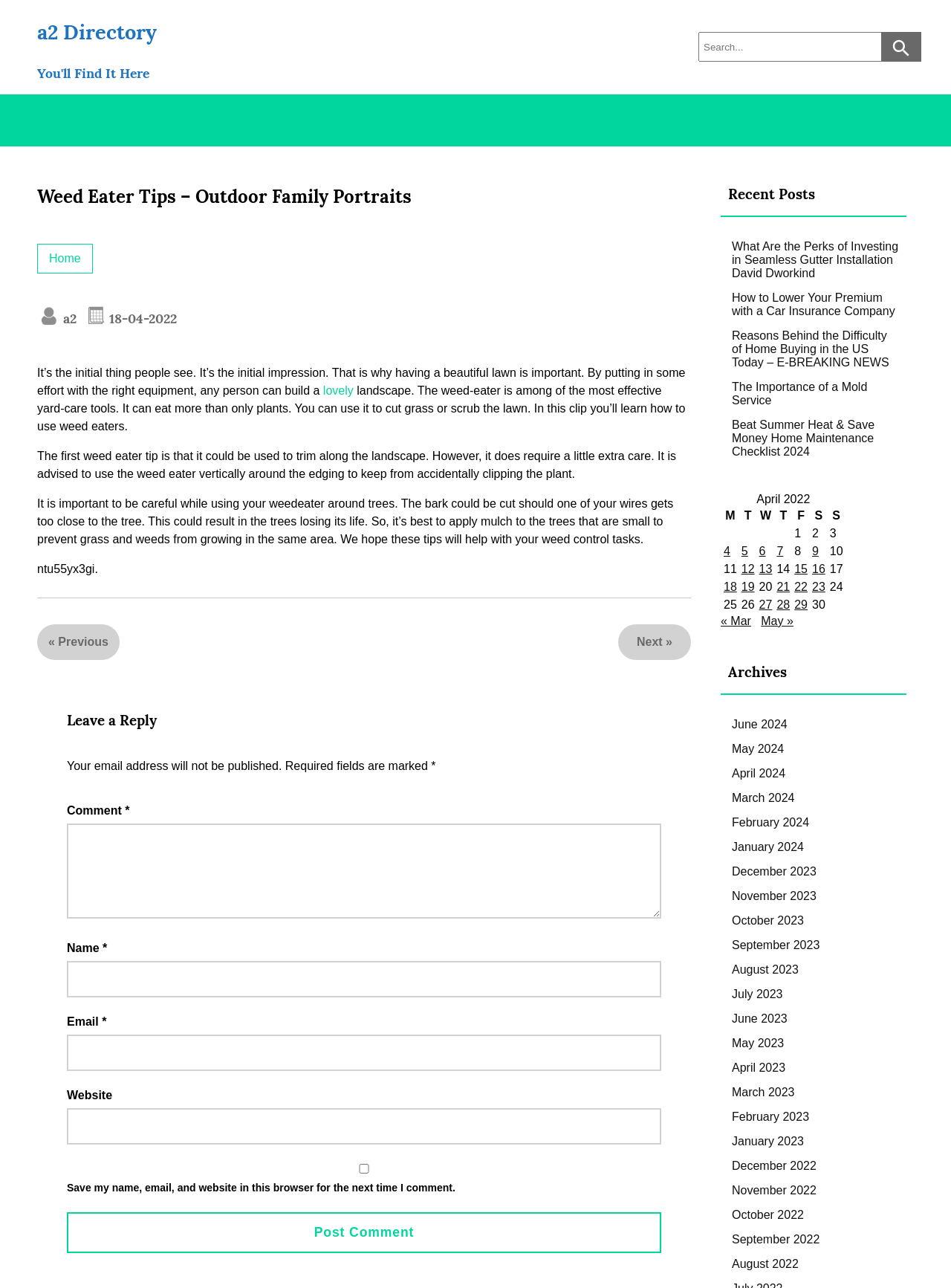Locate the bounding box coordinates of the UI element described by: "name="submit" value="Post Comment"". The bounding box coordinates should consist of four float numbers between 0 and 1, i.e., [left, top, right, bottom].

[0.07, 0.941, 0.695, 0.973]